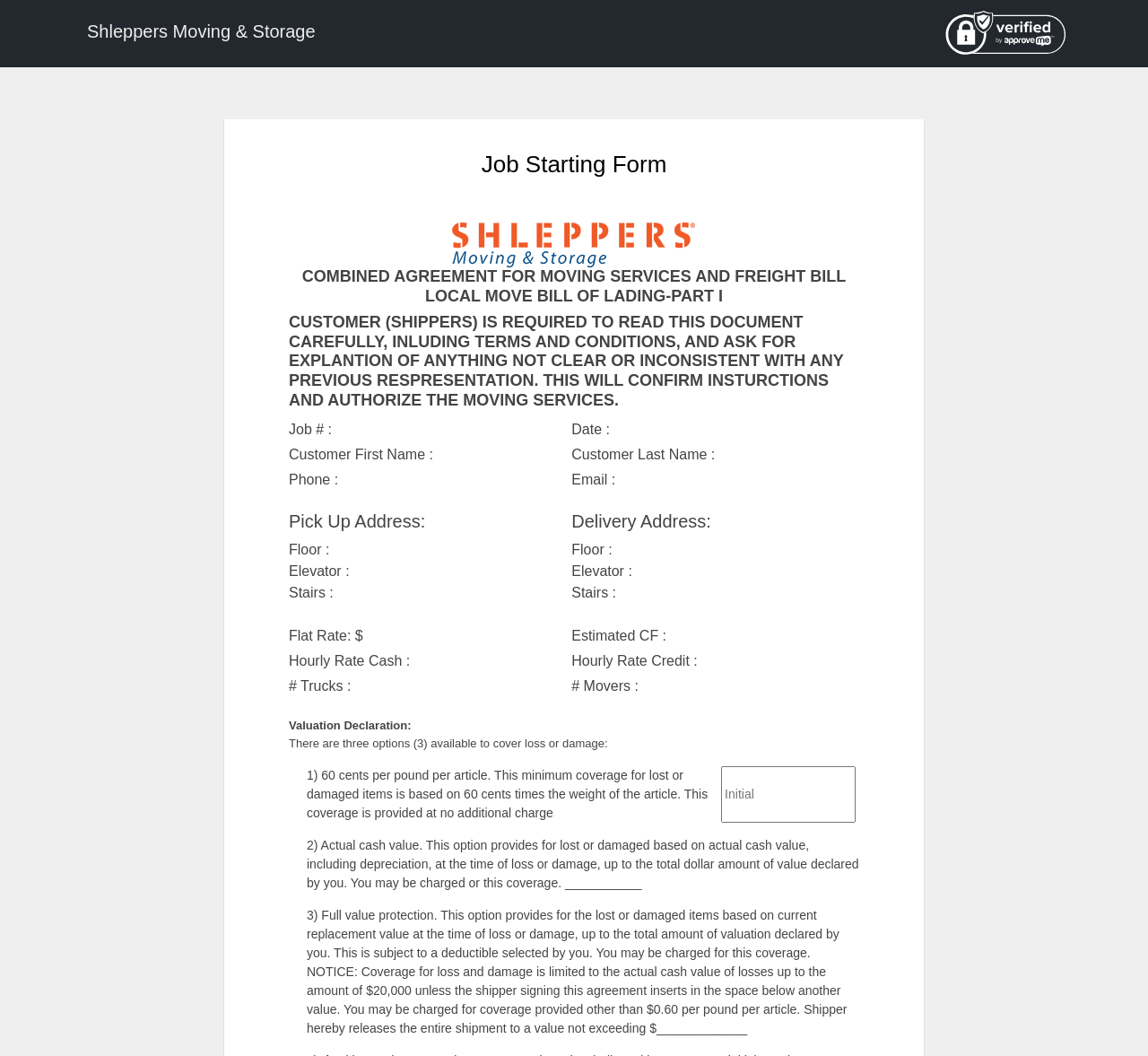Please analyze the image and provide a thorough answer to the question:
What is the estimated cost of the move?

The webpage provides an estimate of the cost of the move, which includes a flat rate and an hourly rate. The flat rate is listed as '$_____', and the hourly rate is listed as 'Hourly Rate Cash' and 'Hourly Rate Credit'.